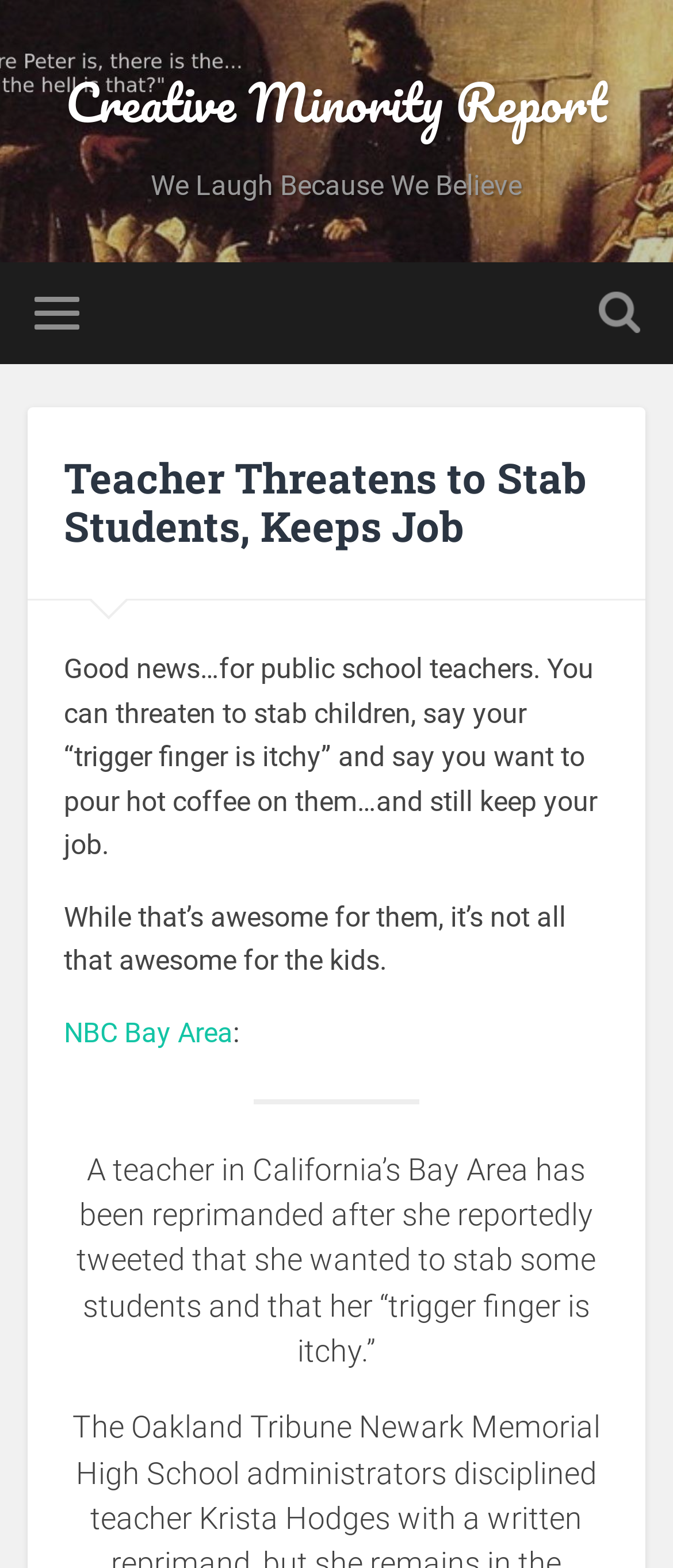Please provide a comprehensive response to the question based on the details in the image: What is the location of the Bay Area?

The webpage mentions 'California's Bay Area' in the context of the teacher's location, indicating that the Bay Area is in California.